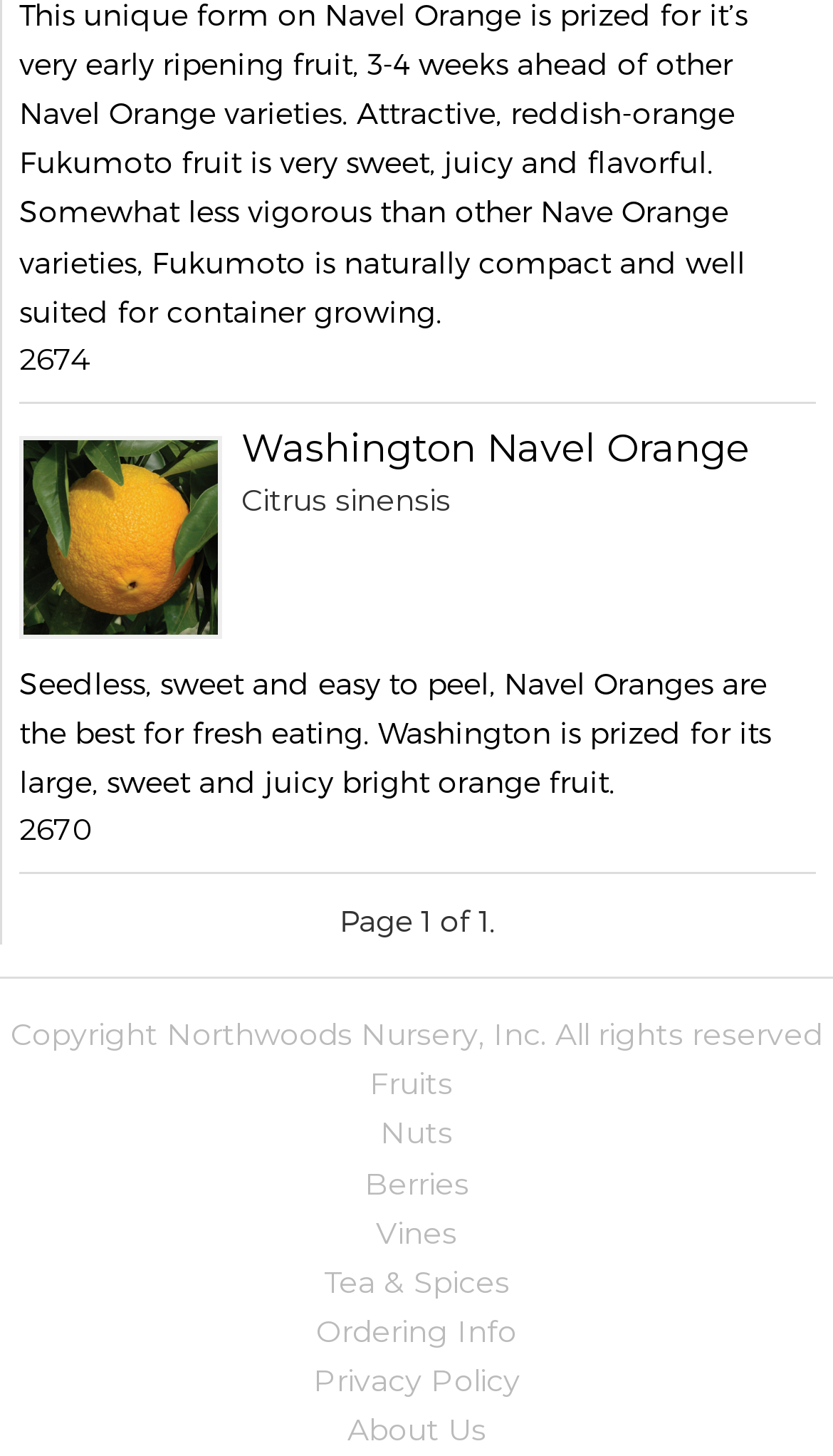What is the copyright information?
Please provide a comprehensive answer based on the information in the image.

The copyright information is mentioned in the StaticText element with the text 'Copyright Northwoods Nursery, Inc. All rights reserved' at coordinates [0.013, 0.698, 0.987, 0.724].